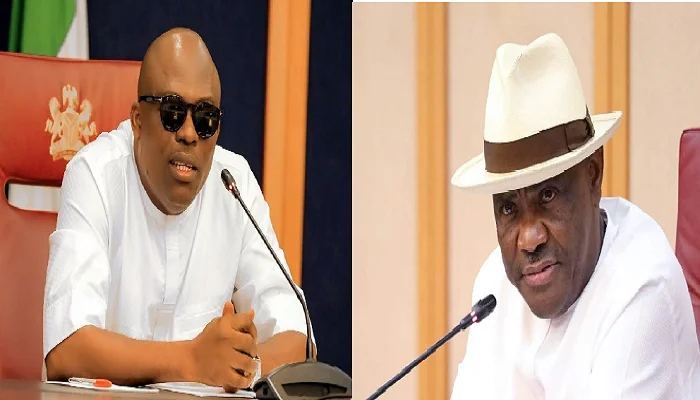What is the context of the image?
Look at the image and provide a short answer using one word or a phrase.

Heated political climate in Nigeria